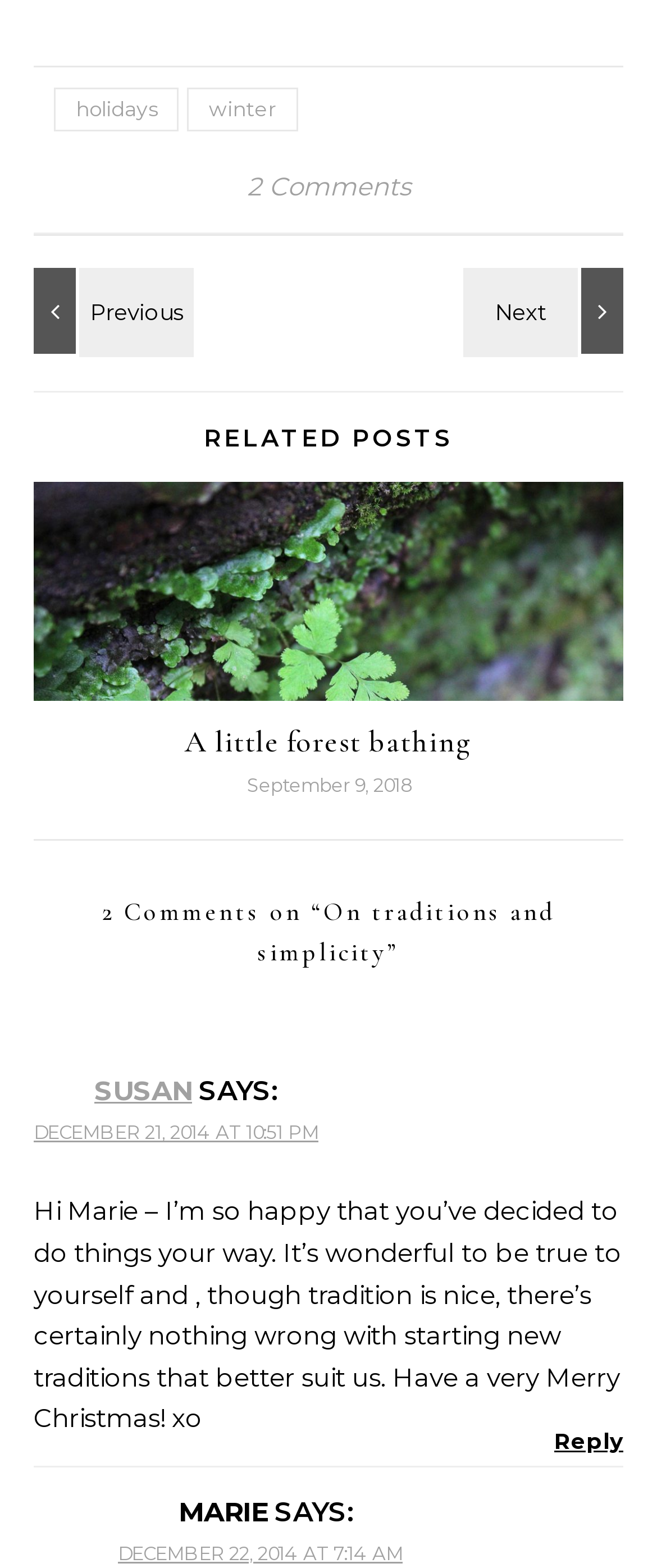Who is the author of the first comment?
Please answer the question with as much detail as possible using the screenshot.

I looked at the first comment and found the name 'SUSAN' mentioned, which is the author of the first comment.